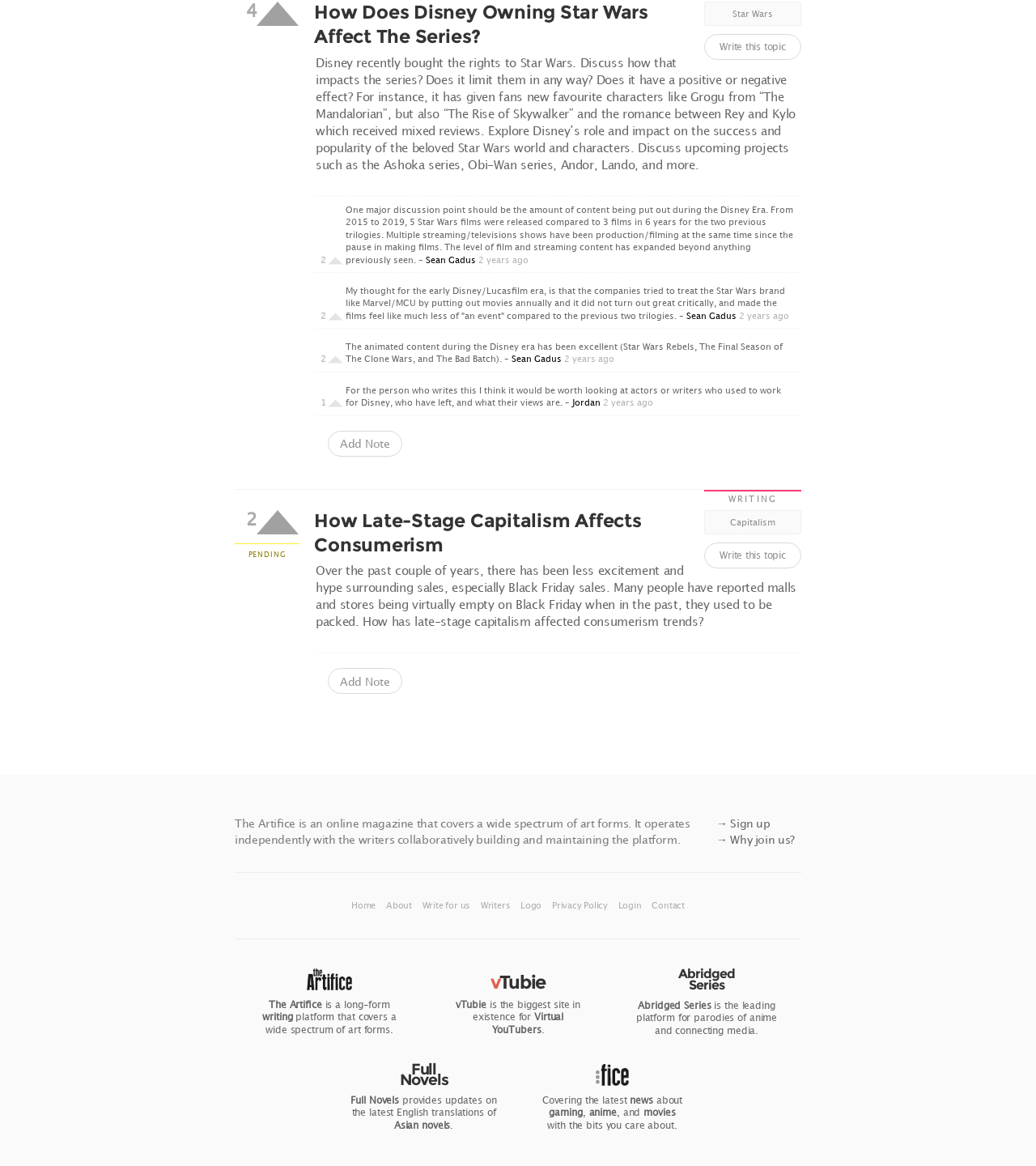Who wrote the topic 'How Does Disney Owning Star Wars Affect The Series?'?
Refer to the image and provide a detailed answer to the question.

The author of the topic 'How Does Disney Owning Star Wars Affect The Series?' can be found by looking at the StaticText elements associated with the topic. The author's name is mentioned as 'Sean Gadus'.